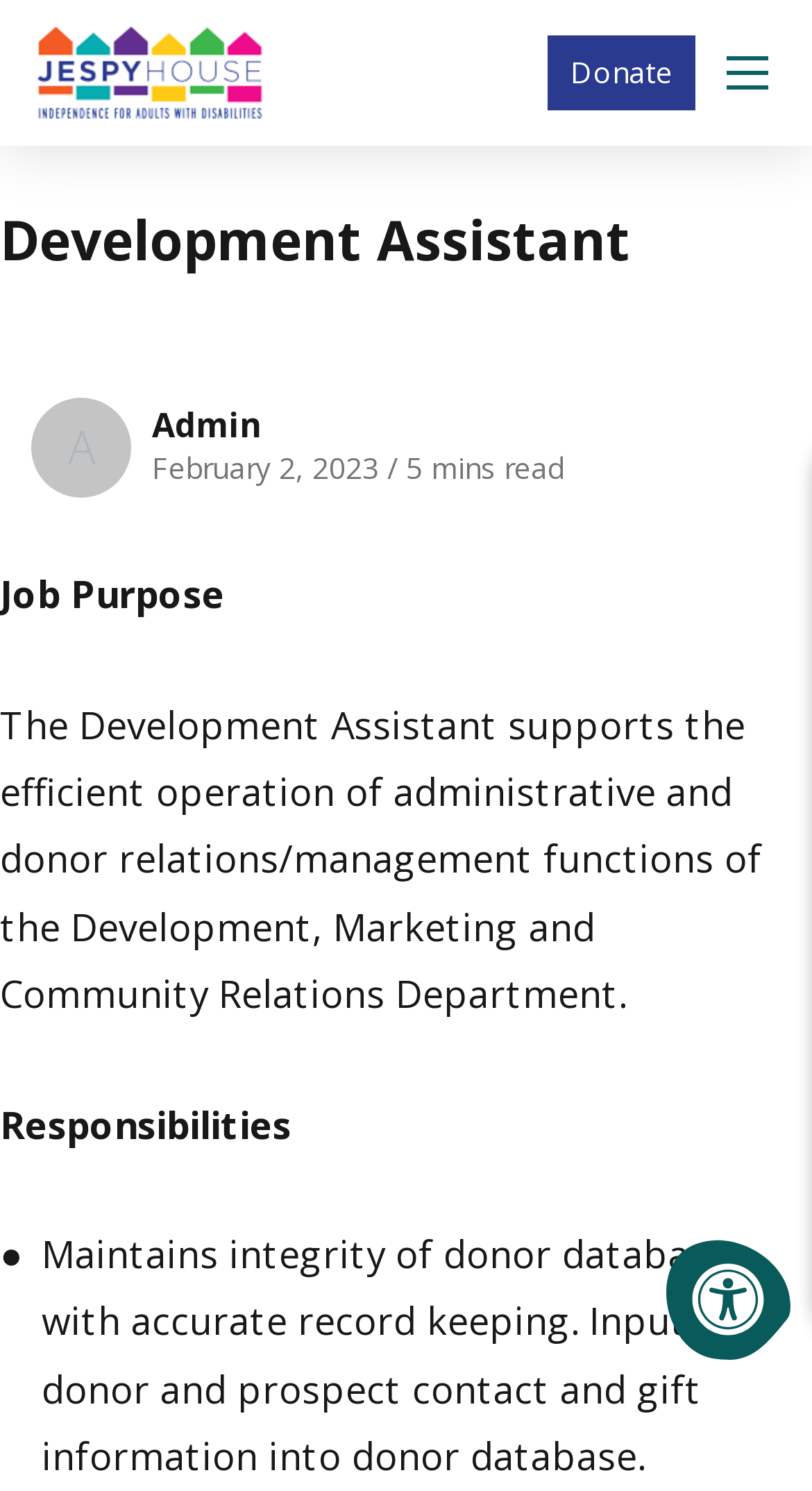Please give a succinct answer to the question in one word or phrase:
What is the function of the 'Open Menu' button?

Has a popup menu